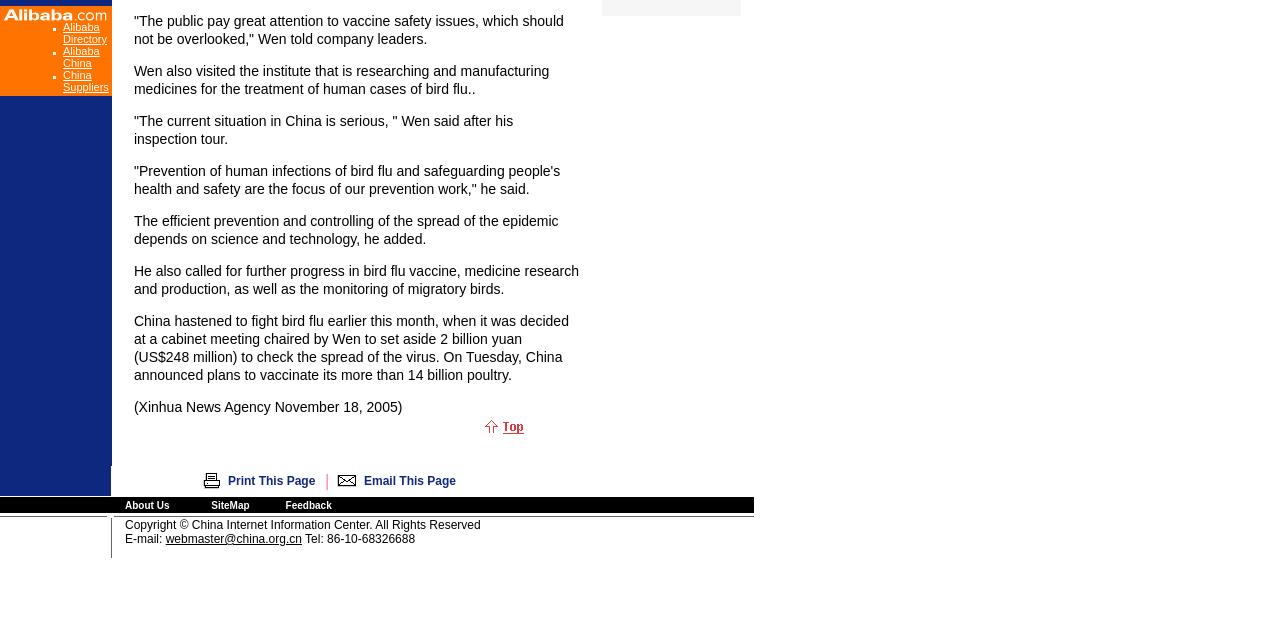Locate the bounding box coordinates of the UI element described by: "China Suppliers". Provide the coordinates as four float numbers between 0 and 1, formatted as [left, top, right, bottom].

[0.049, 0.108, 0.085, 0.145]